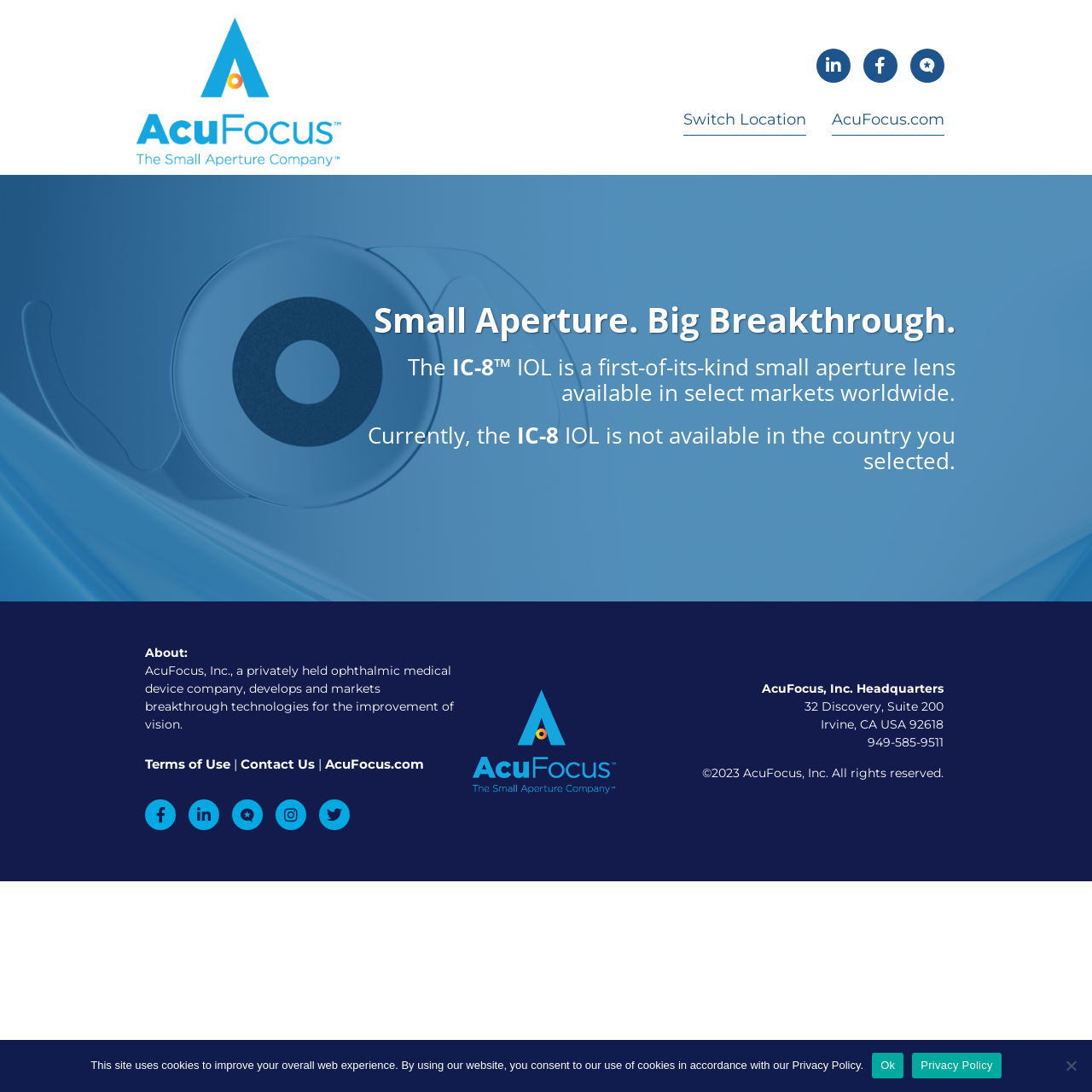How many social media links are at the bottom of the page?
Respond to the question with a single word or phrase according to the image.

5